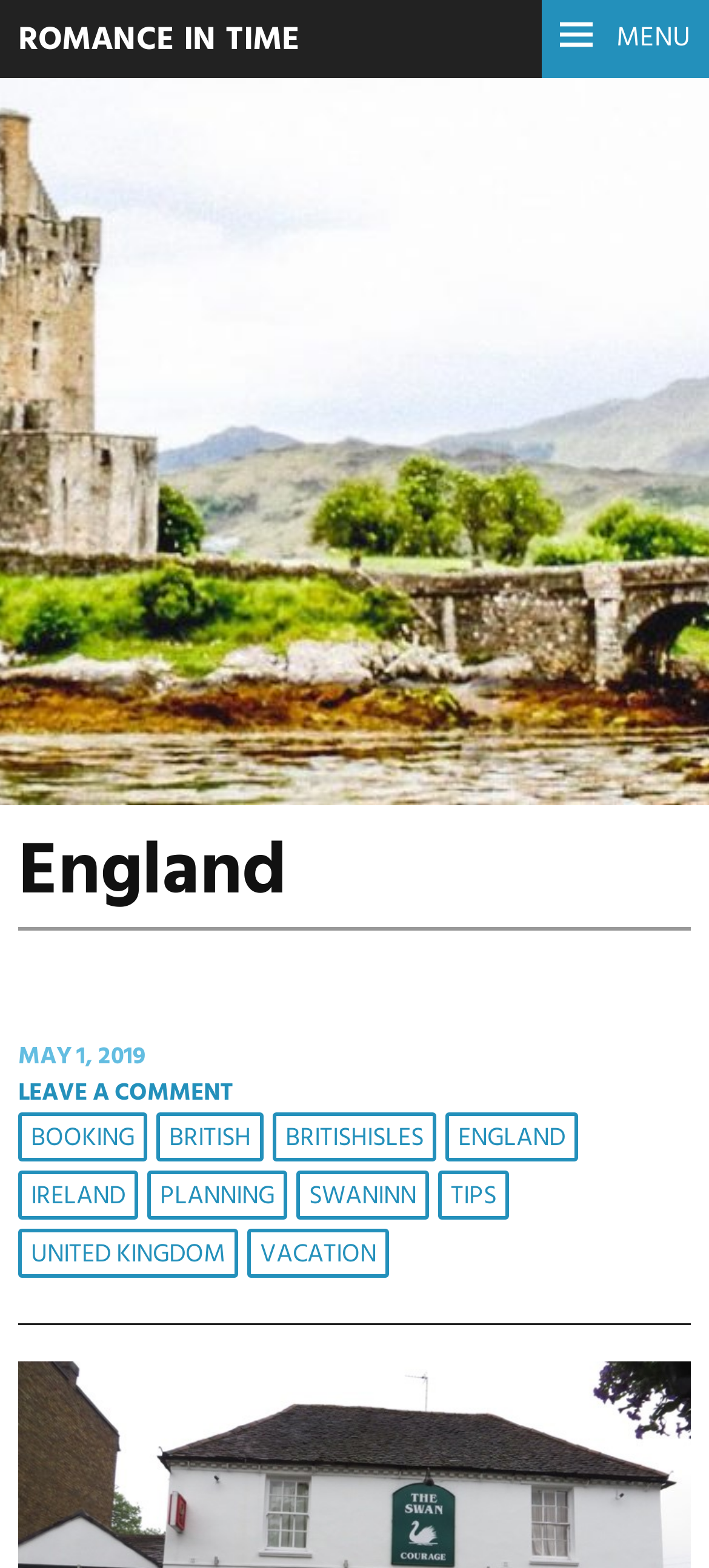Please specify the bounding box coordinates of the clickable region necessary for completing the following instruction: "View MAY 1, 2019". The coordinates must consist of four float numbers between 0 and 1, i.e., [left, top, right, bottom].

[0.026, 0.661, 0.205, 0.686]